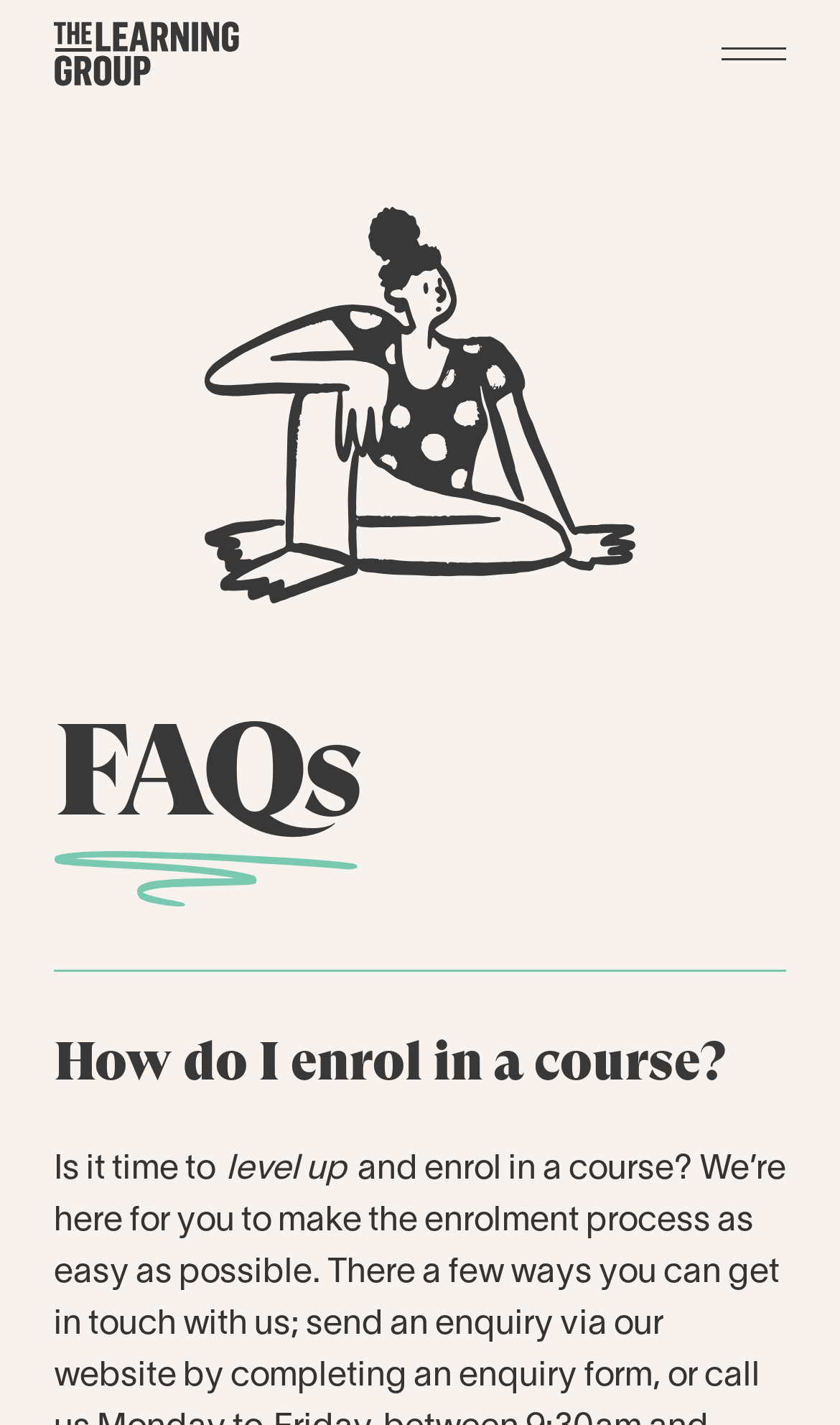What is the purpose of the image at the top of the webpage?
Could you answer the question with a detailed and thorough explanation?

The purpose of the image at the top of the webpage is likely to be a logo, which can be inferred from its position at the top of the page and its size, suggesting that it is a branding element.